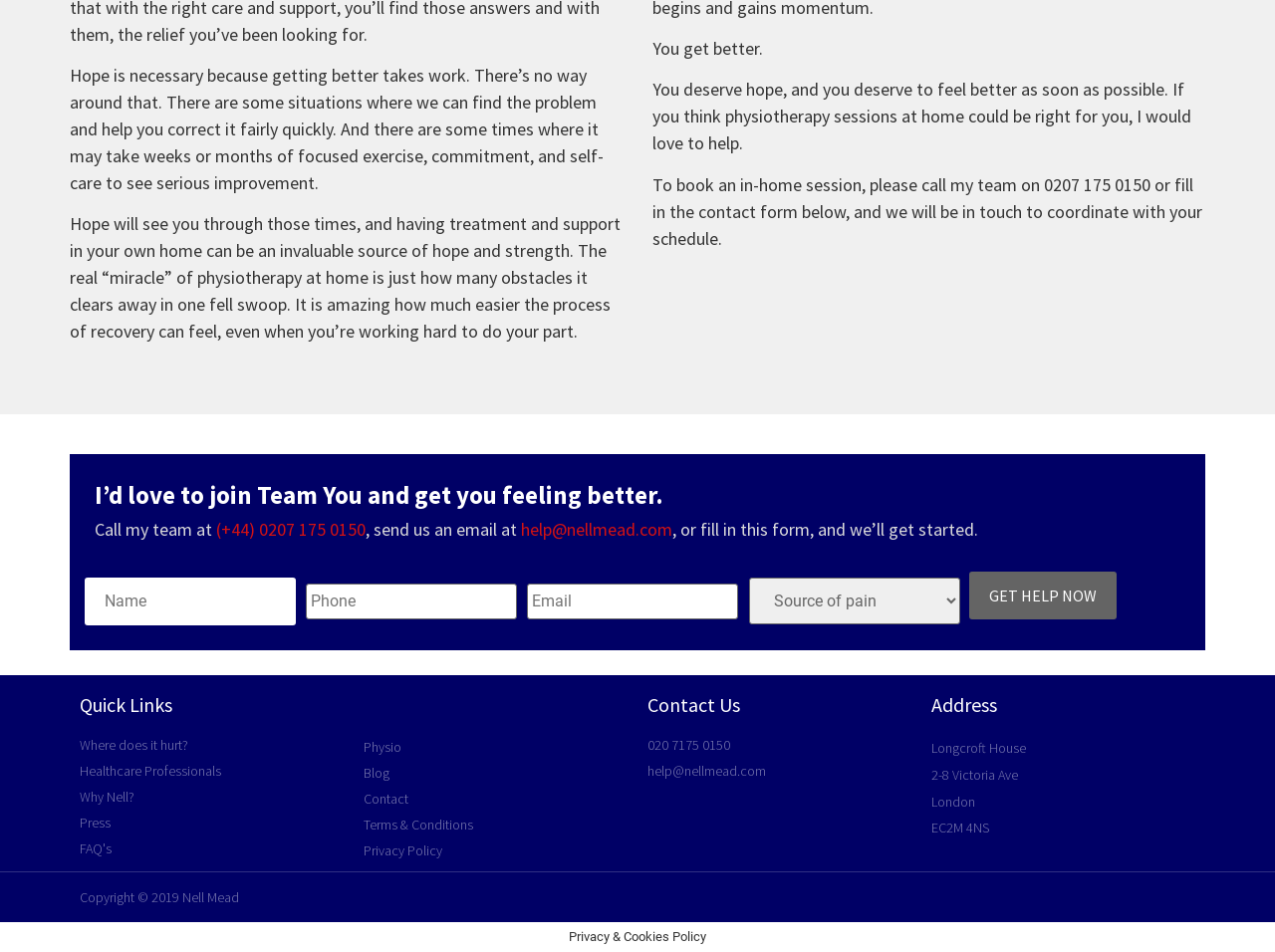Please specify the bounding box coordinates of the region to click in order to perform the following instruction: "Get help now".

[0.76, 0.601, 0.876, 0.651]